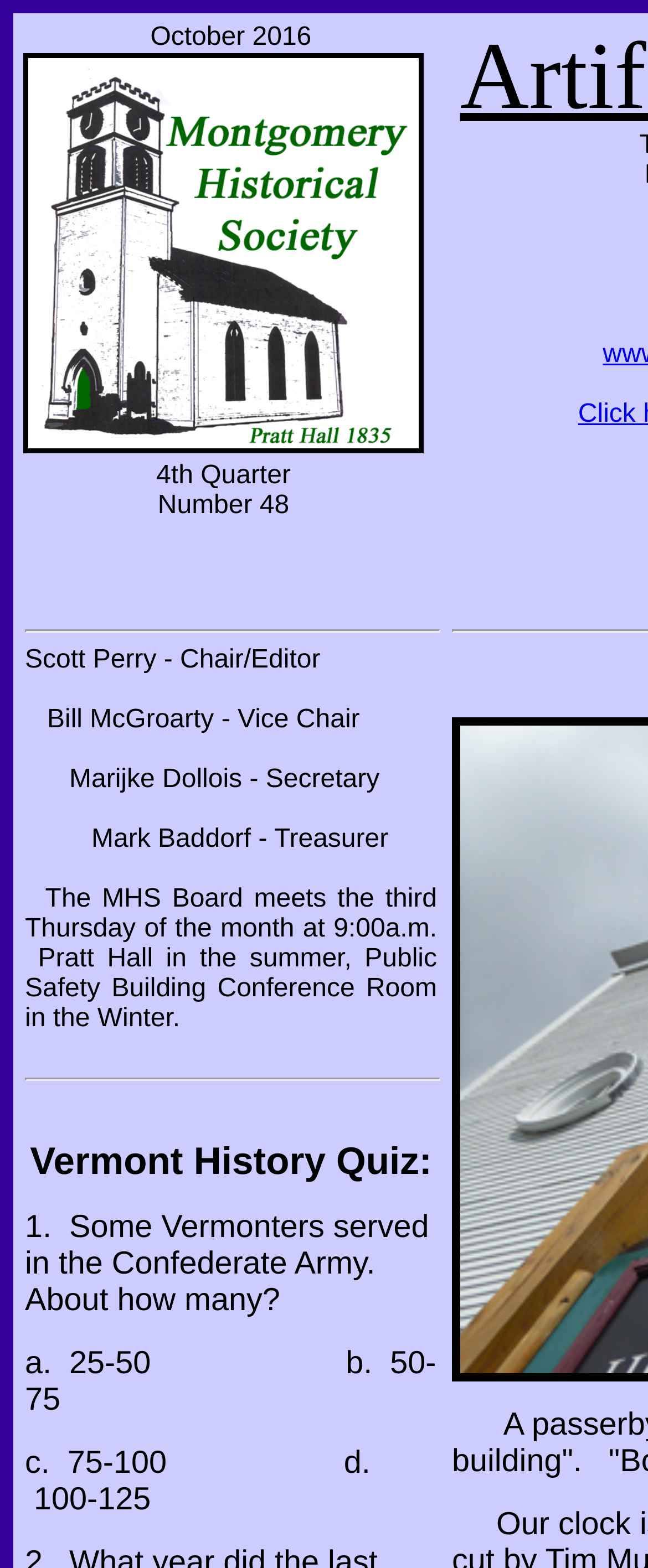Where does the MHS Board meet in the summer?
Answer the question with a single word or phrase derived from the image.

Pratt Hall